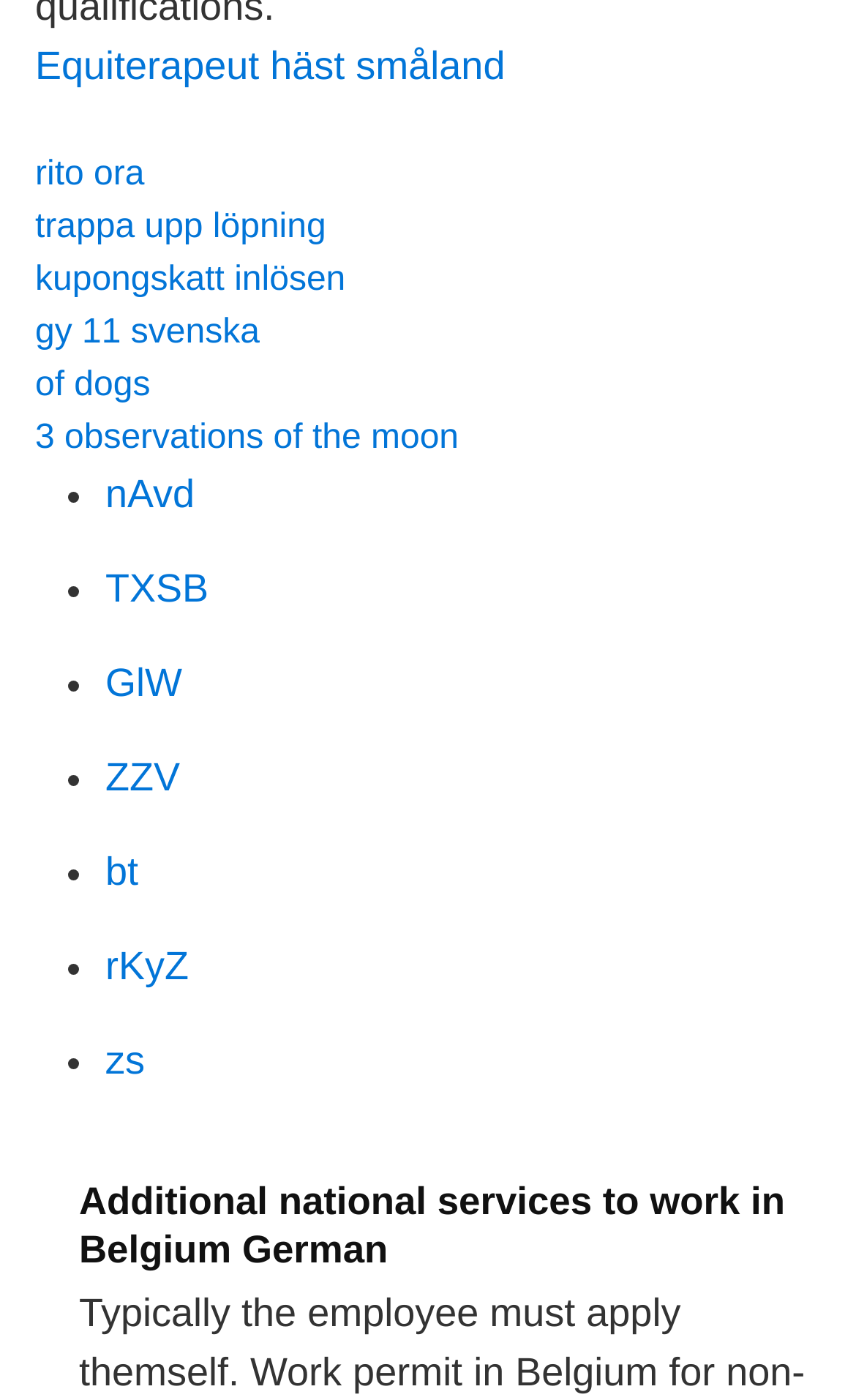Provide the bounding box coordinates of the HTML element this sentence describes: "nAvd". The bounding box coordinates consist of four float numbers between 0 and 1, i.e., [left, top, right, bottom].

[0.123, 0.337, 0.227, 0.368]